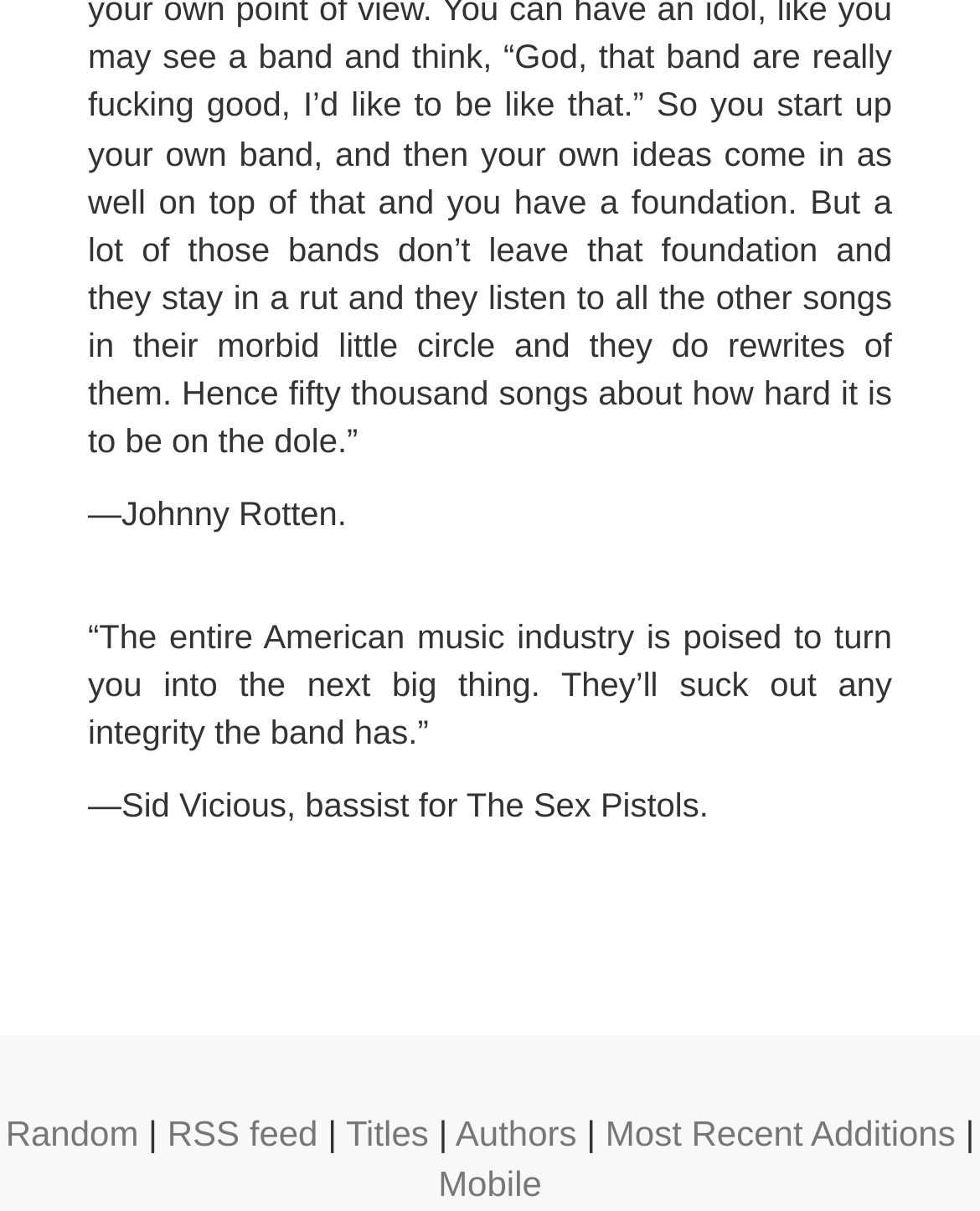Refer to the image and answer the question with as much detail as possible: How many links are there in the footer section?

I identified the footer section by looking at the bounding box coordinates of the elements, which indicate that they are all located at the bottom of the page. Within this section, I counted six link elements, which are 'Random', 'RSS feed', 'Titles', 'Authors', 'Most Recent Additions', and 'Mobile'.